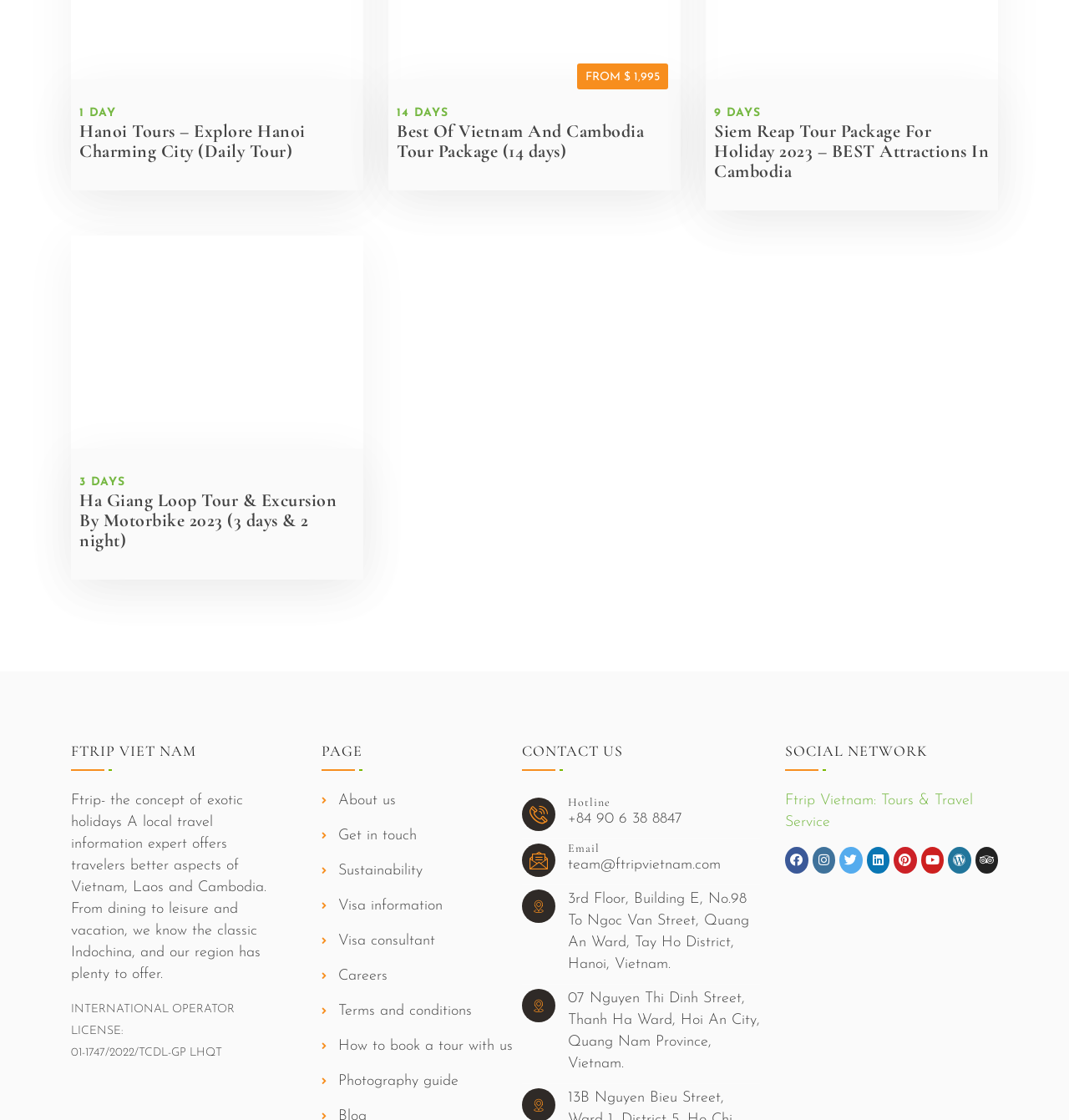Determine the coordinates of the bounding box for the clickable area needed to execute this instruction: "Get in touch with Ftrip Vietnam".

[0.301, 0.737, 0.39, 0.756]